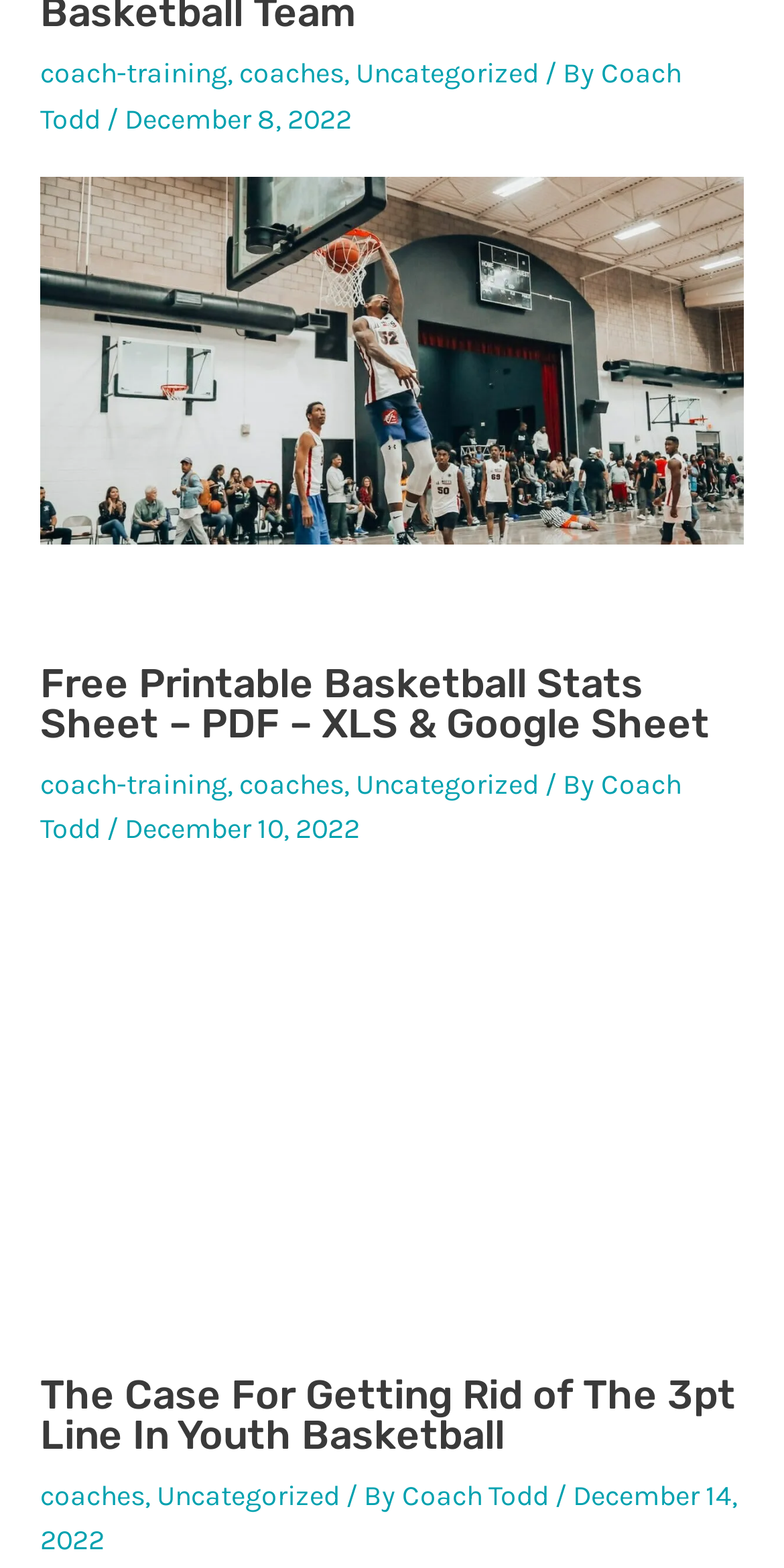How many links are in the first article?
Please answer the question as detailed as possible.

I counted the number of link elements within the first article element [66]. There are five links: 'Free Printable Basketball Stats Sheet – PDF – XLS & Google Sheet', 'coach-training', 'coaches', 'Uncategorized', and 'Coach Todd'.